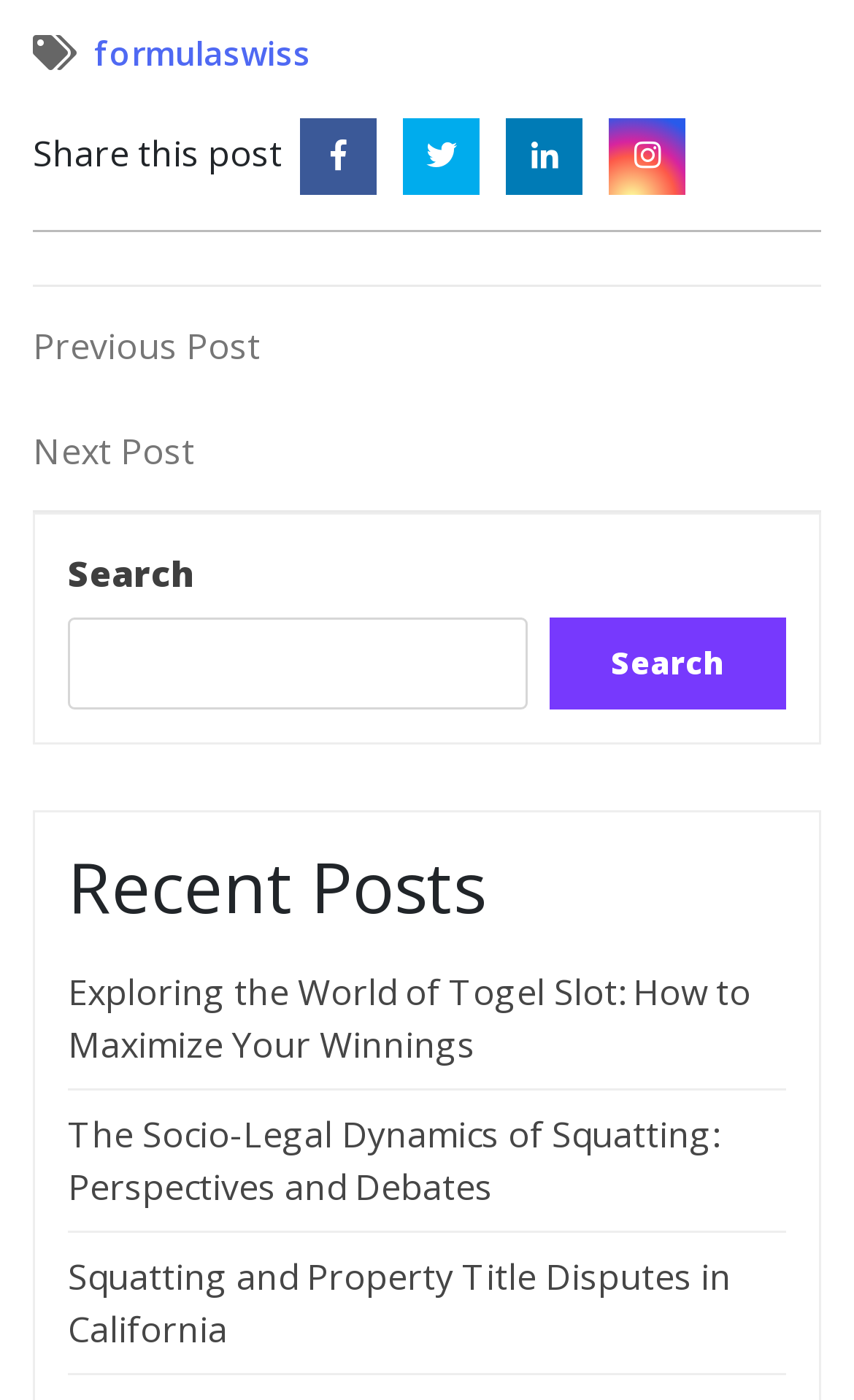Use a single word or phrase to respond to the question:
What is the first social media platform listed?

Facebook